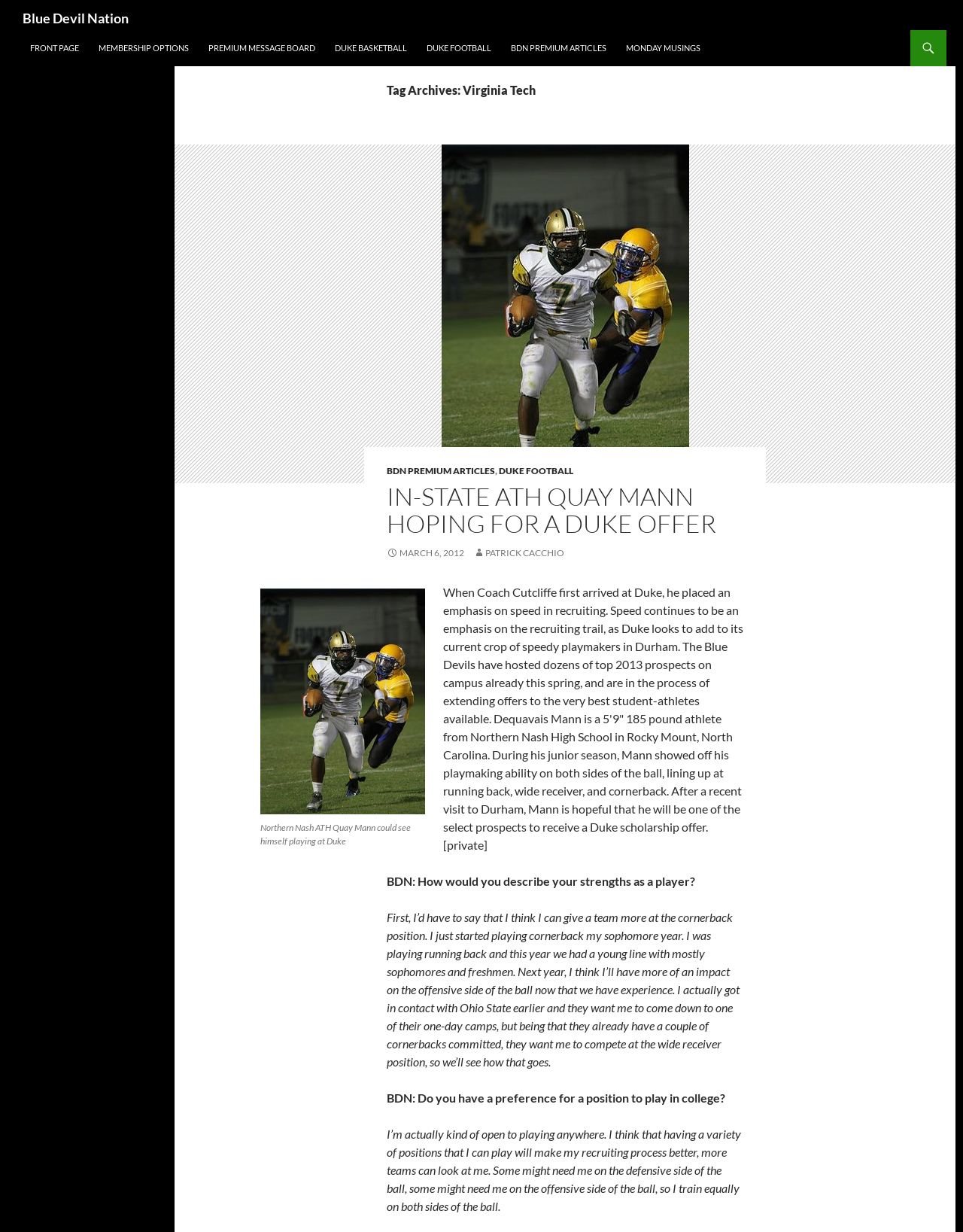Mark the bounding box of the element that matches the following description: "March 6, 2012".

[0.402, 0.444, 0.482, 0.453]